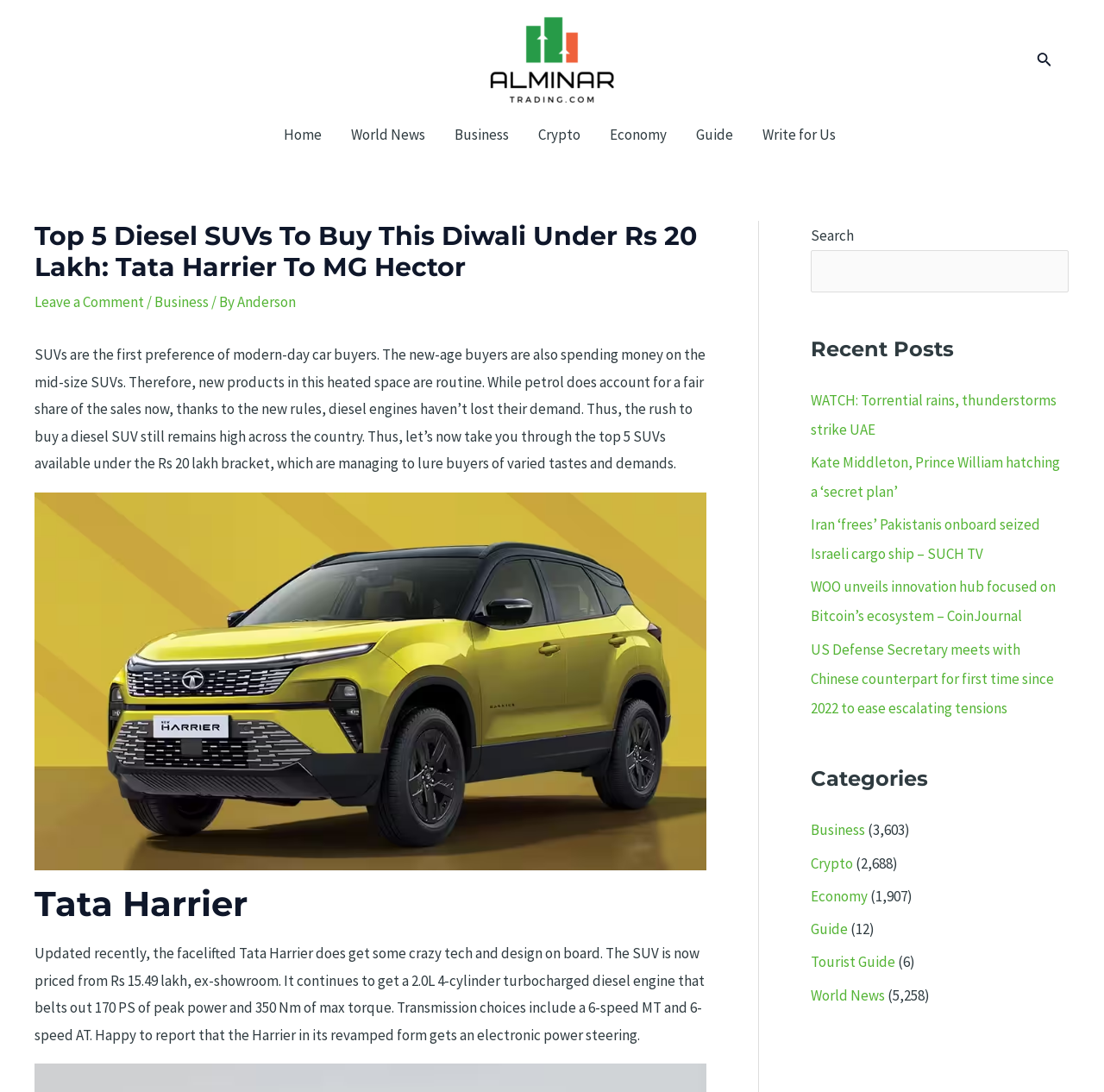Please locate the bounding box coordinates of the region I need to click to follow this instruction: "Browse the Business category".

[0.734, 0.751, 0.784, 0.769]